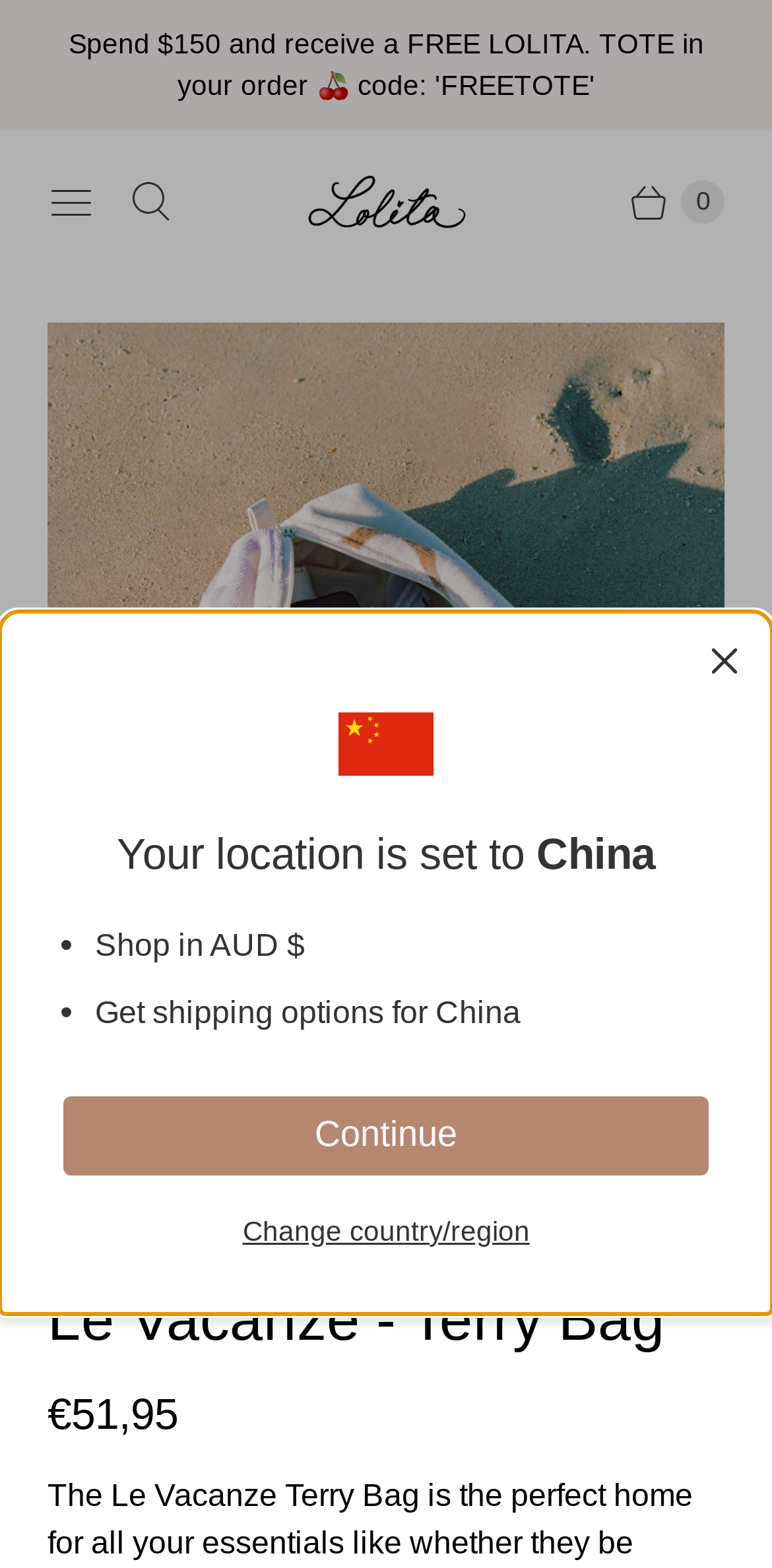Give a detailed account of the webpage.

The webpage appears to be a product page for the "Le Vacanze Terry Bag" on an e-commerce website. At the top of the page, there is a notification bar that spans the entire width, informing users that their location is set to China and providing options to shop in AUD and get shipping options. This bar contains a dismiss button, a heading, and several static text elements.

Below the notification bar, there is a navigation section with links to "Menu", "Search", and "Lolita. By Lolita", accompanied by small images. The "Lolita. By Lolita" link is also a heading.

The main content of the page is focused on the product, with a large image of the "Le Vacanze Terry Bag" taking up most of the width. There is a heading with the product name, and a static text element displaying the price, "€51,95". Below the image, there is a brief product description, "The Le Vacanze Terry Bag is the perfect home for all your essentials like whether they be makeup, toiletries, everyday items or trinkets. This versatile piece was made in collaboration".

On the right side of the page, there are four small buttons with no text, likely used for pagination or navigation. Below these buttons, there are four list items, each representing a page dot.

At the bottom of the page, there are four buttons with no text, likely used for product variation selection or other product-related actions. One of these buttons has a small image.